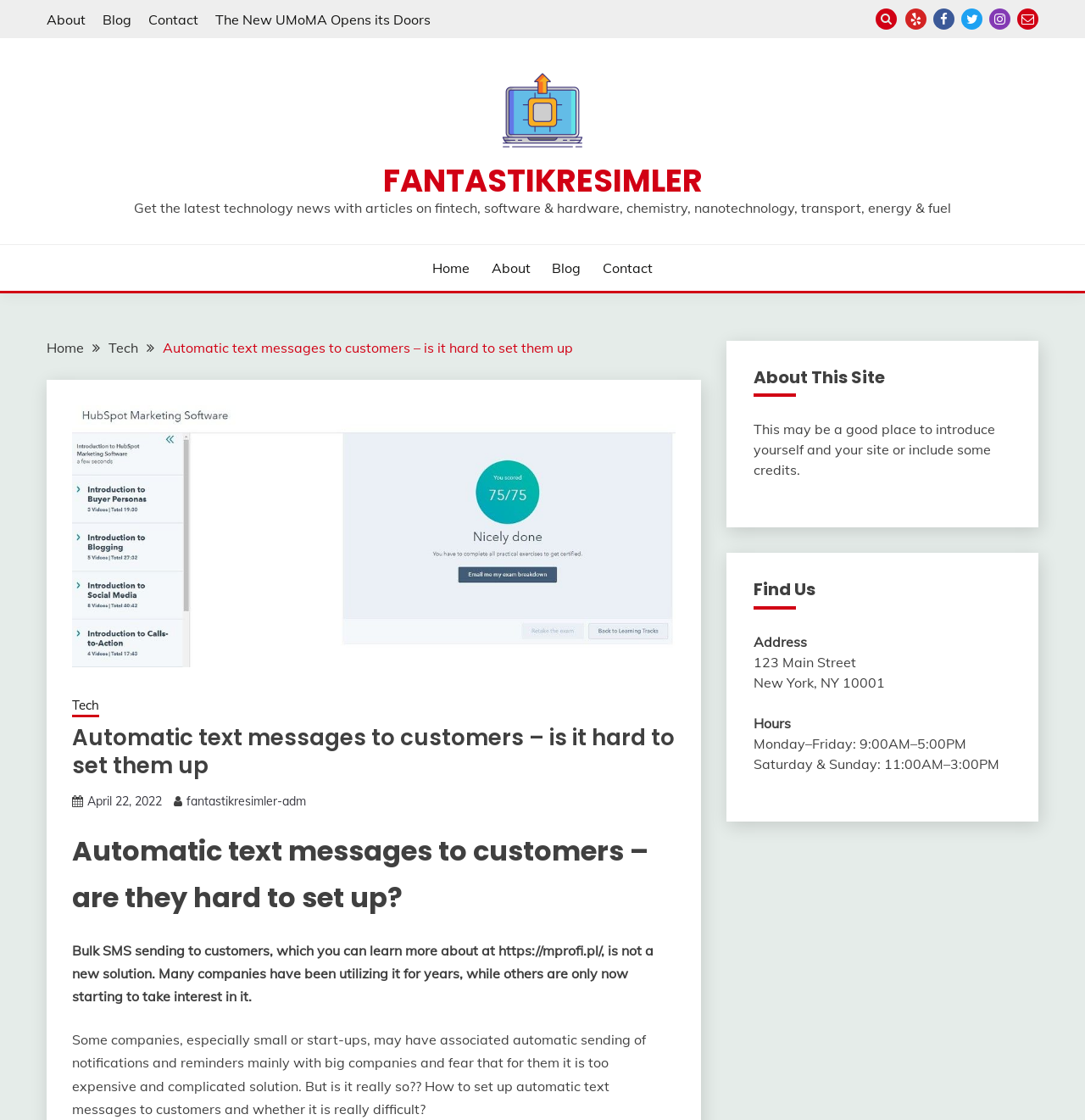Please answer the following query using a single word or phrase: 
What is the topic of the article?

Automatic text messages